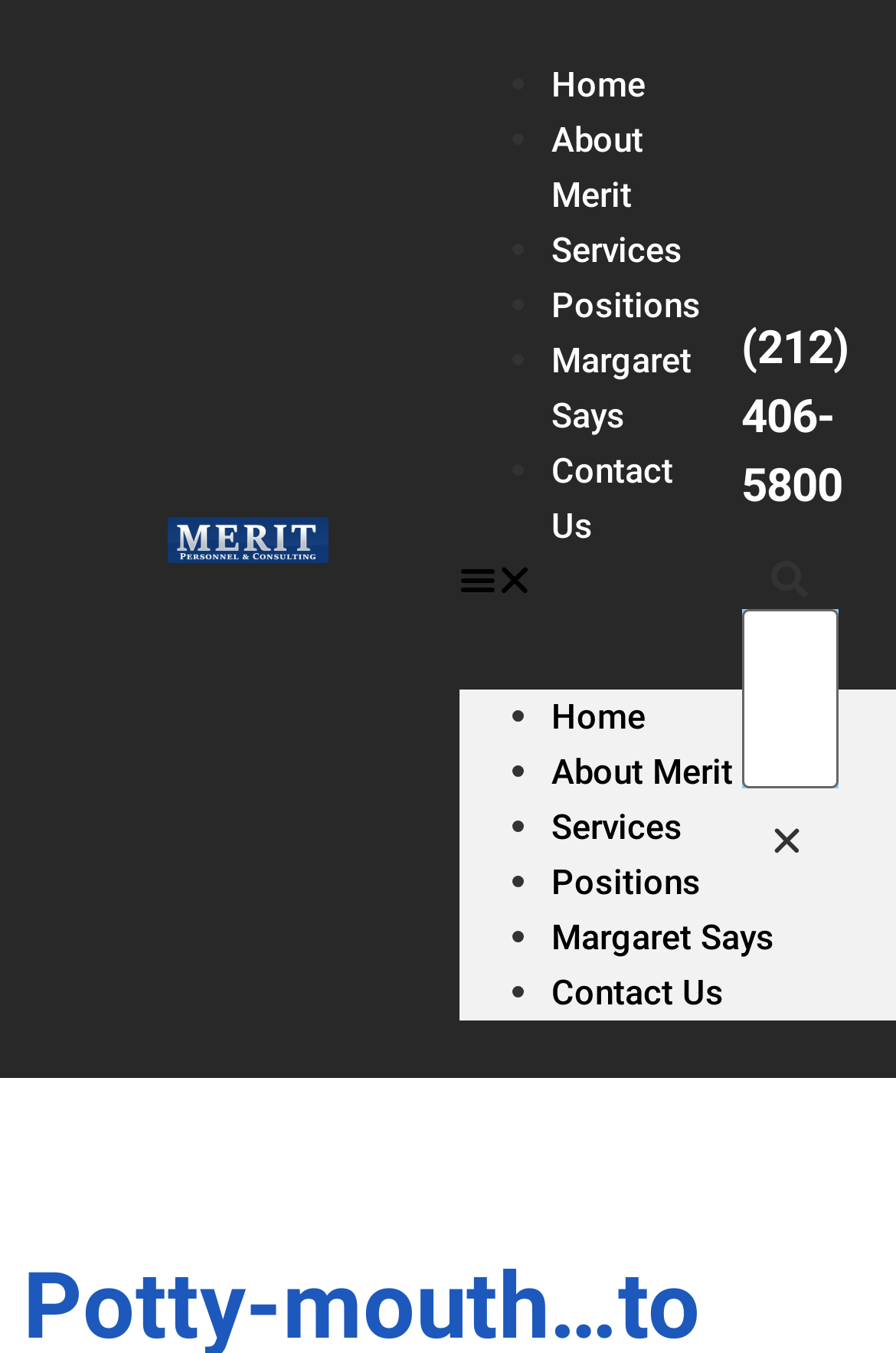Offer a detailed explanation of the webpage layout and contents.

The webpage appears to be the homepage of Merit Personnel & Consulting, with a title "Potty-mouth…to swear or not to swear". 

At the top left, there is a navigation menu with five links: "About Merit", "Services", "Positions", "Margaret Says", and "Contact Us". These links are arranged horizontally, with bullet points separating each link. 

To the right of the navigation menu, there is a button labeled "Menu Toggle" which is currently not expanded. 

On the top right side, there is a phone number "(212) 406-5800" displayed. Below the phone number, there is a search bar with a "Search" button and a "Close this search box" button. 

There is no prominent image or graphic on the page, and the overall content is text-based.